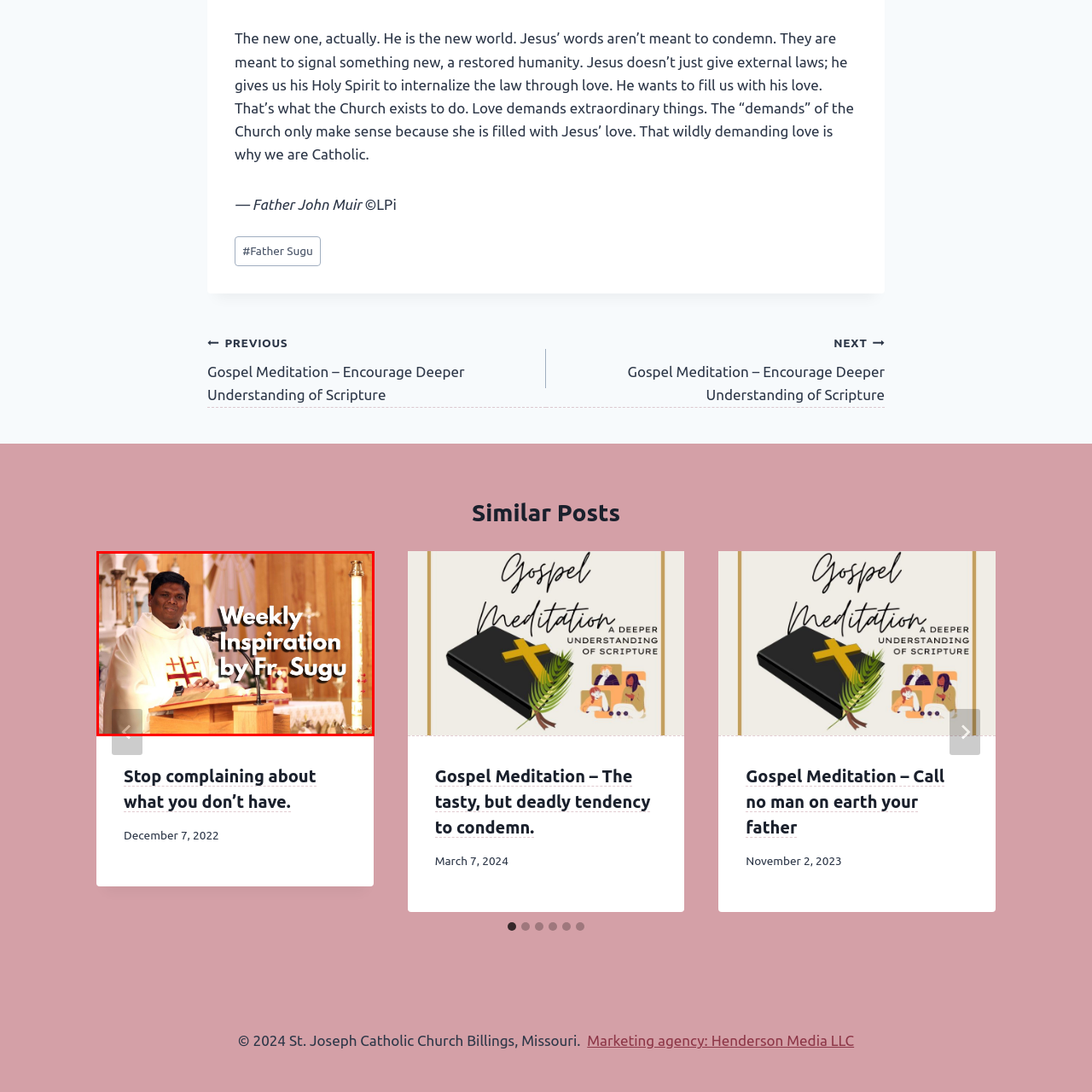Please examine the image highlighted by the red rectangle and provide a comprehensive answer to the following question based on the visual information present:
What is the atmosphere in the church setting?

The background elements of the church decor, such as the beautiful altar and candles, contribute to creating a spiritually uplifting atmosphere, which is further enhanced by the warm lighting.